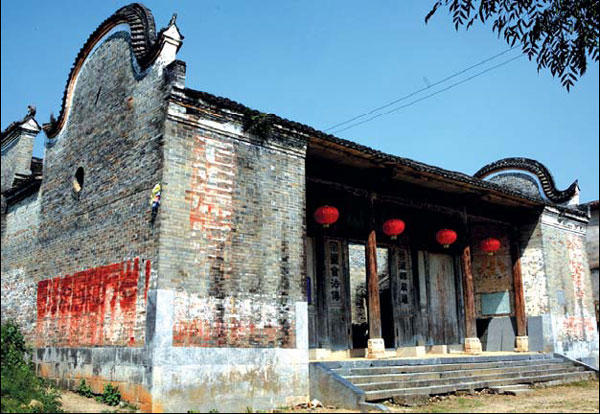What do the inscriptions on the walls reflect?
Using the information from the image, give a concise answer in one word or a short phrase.

The temple's importance